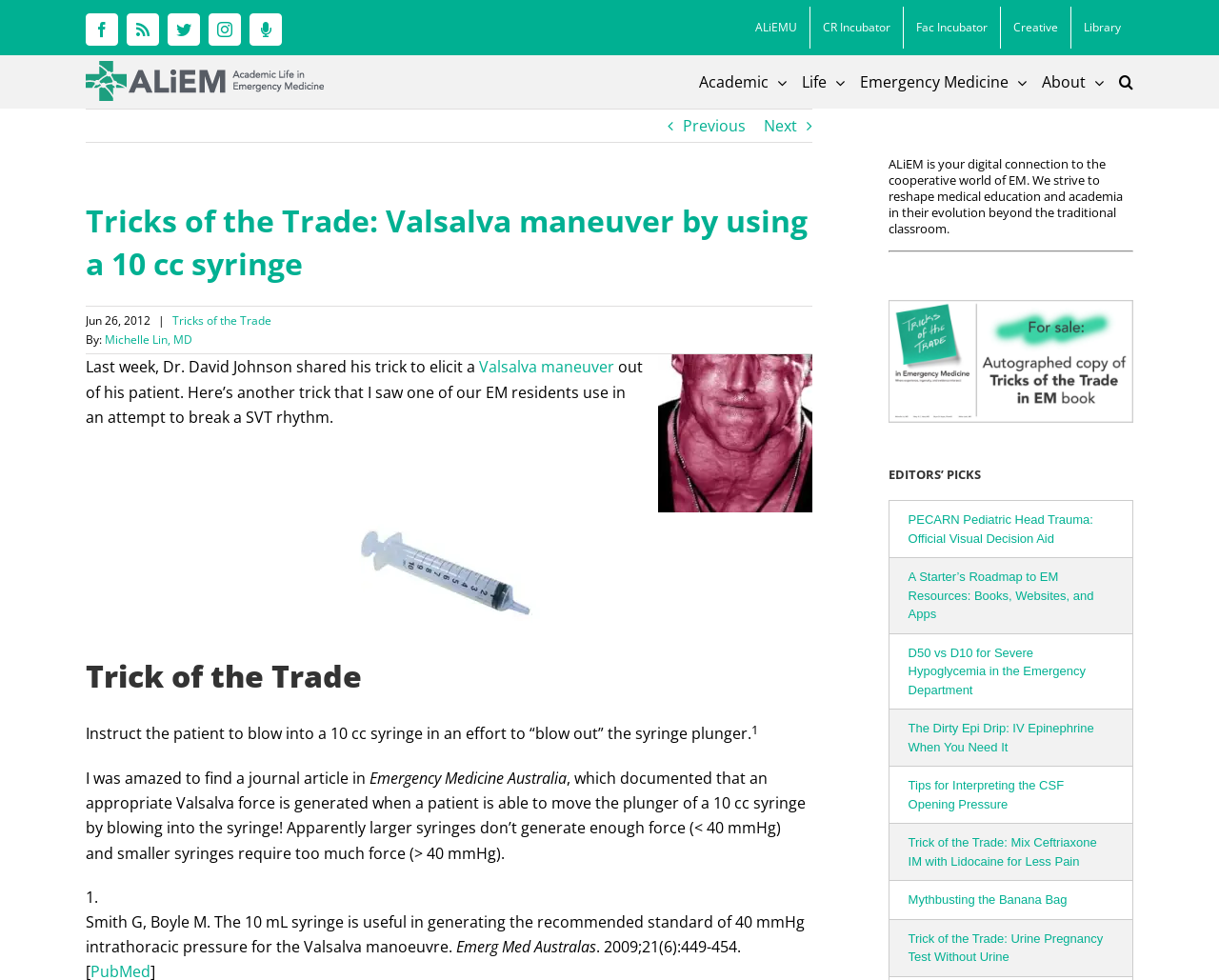What is the purpose of blowing into a 10 cc syringe in the Valsalva maneuver?
Look at the screenshot and give a one-word or phrase answer.

To generate a Valsalva force